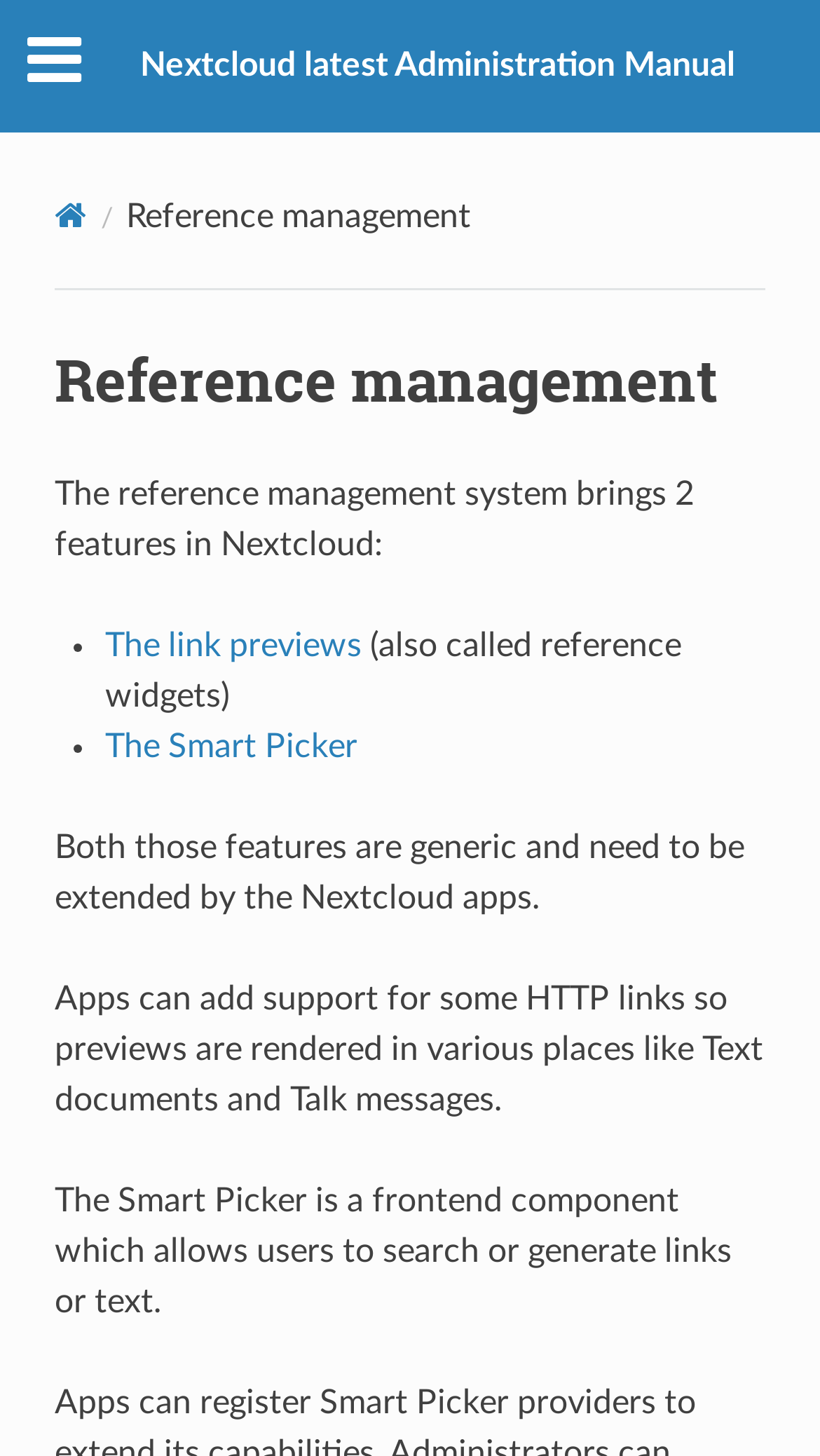What do apps need to do for link previews?
Answer the question with a detailed and thorough explanation.

According to the webpage, apps need to add support for some HTTP links so previews are rendered in various places like Text documents and Talk messages.